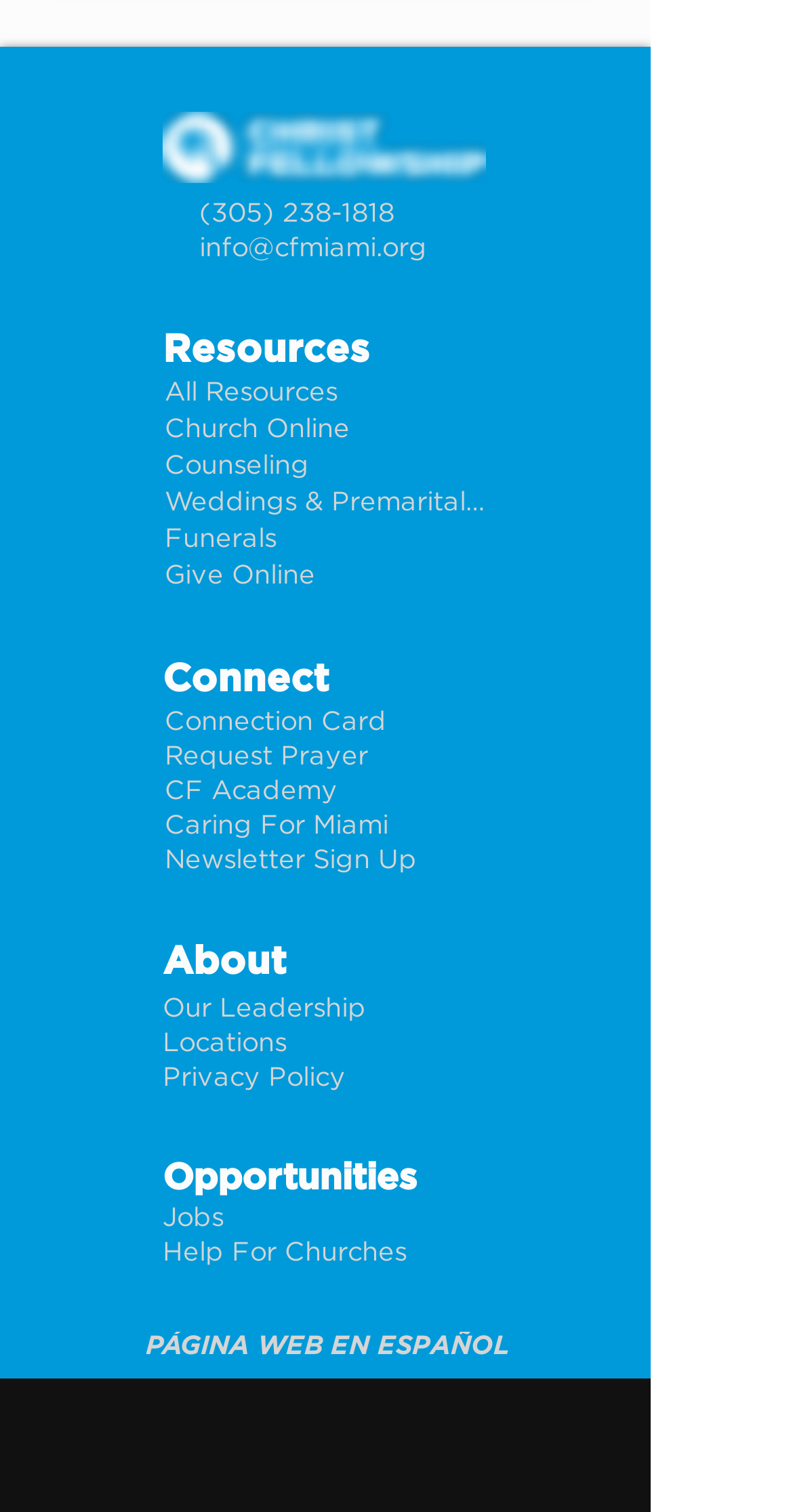Pinpoint the bounding box coordinates of the area that should be clicked to complete the following instruction: "Visit the Spanish webpage". The coordinates must be given as four float numbers between 0 and 1, i.e., [left, top, right, bottom].

[0.169, 0.881, 0.656, 0.901]